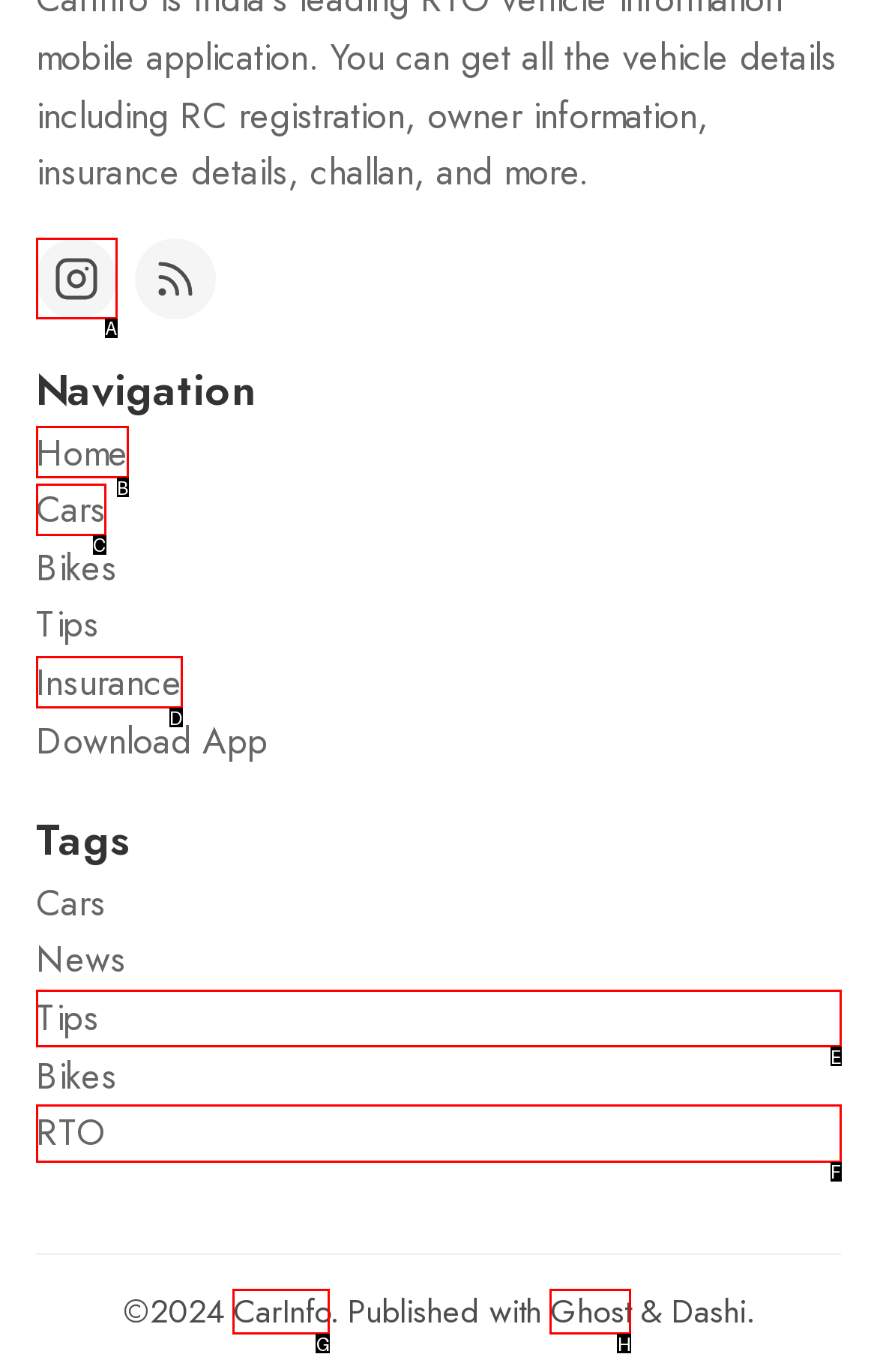Match the following description to the correct HTML element: aria-label="Instagram" title="Instagram" Indicate your choice by providing the letter.

A